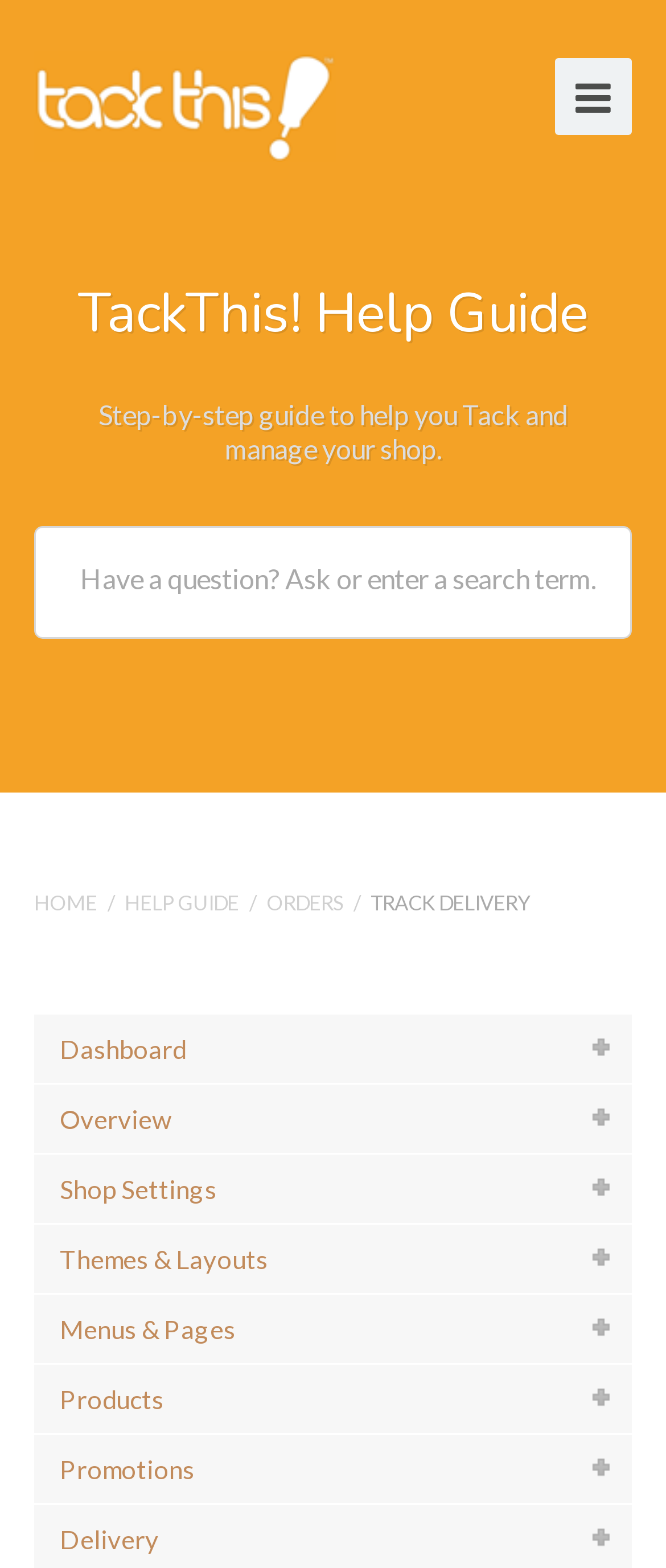Please give a succinct answer using a single word or phrase:
How many tabs are available in the dashboard?

7